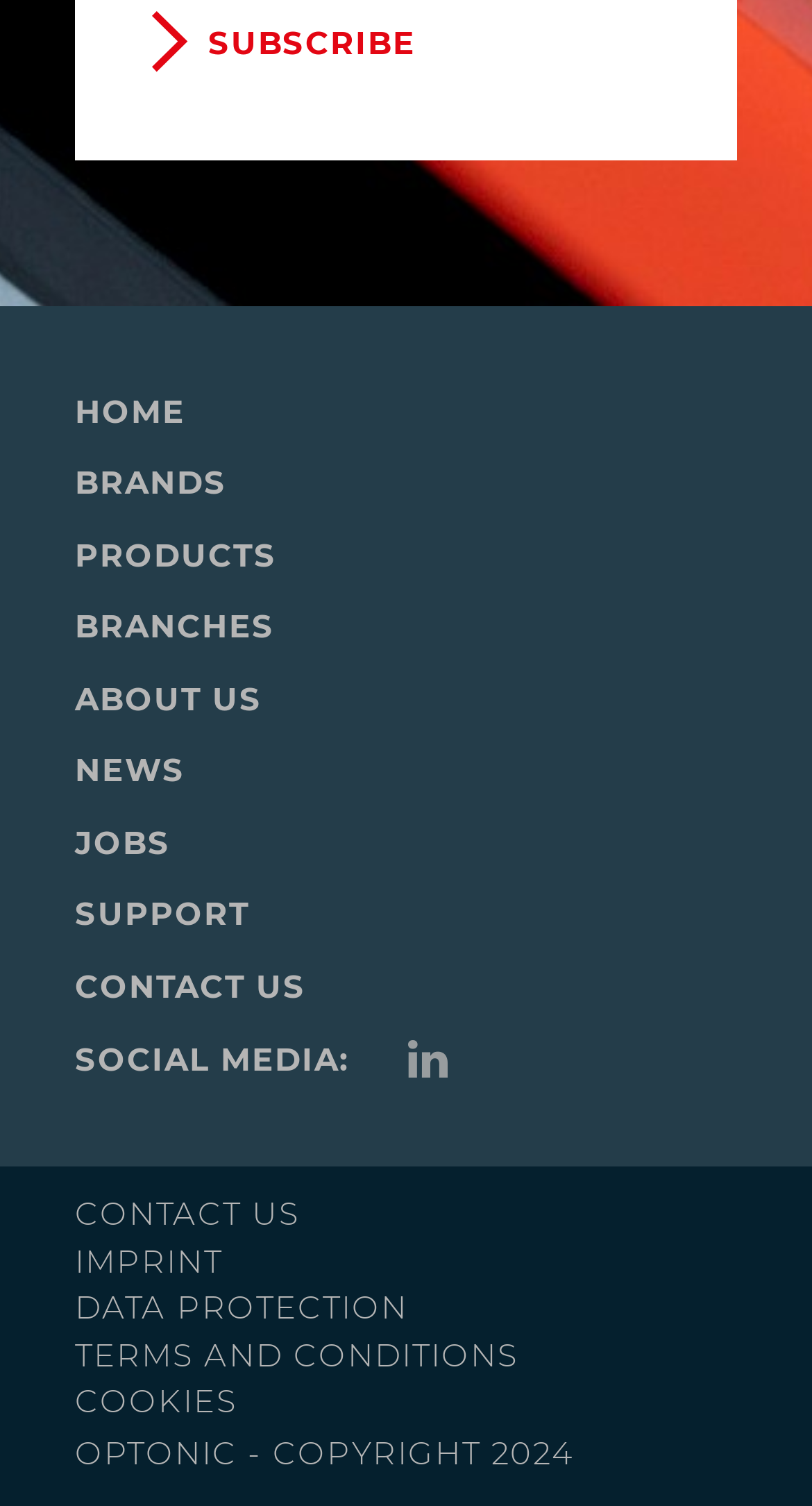What is the first menu item?
Answer with a single word or phrase by referring to the visual content.

HOME